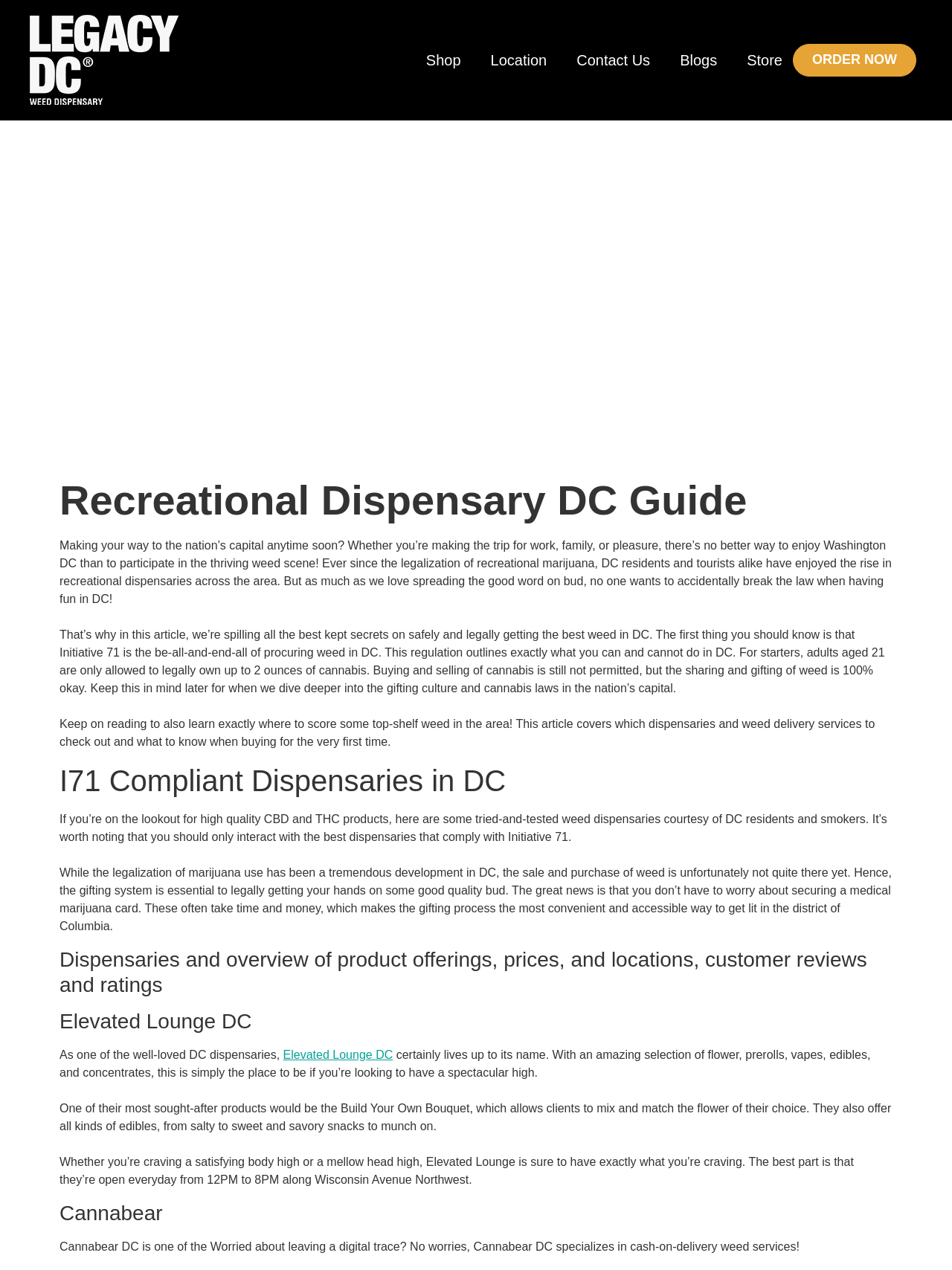Could you specify the bounding box coordinates for the clickable section to complete the following instruction: "Click the 'ORDER NOW' button"?

[0.833, 0.035, 0.962, 0.06]